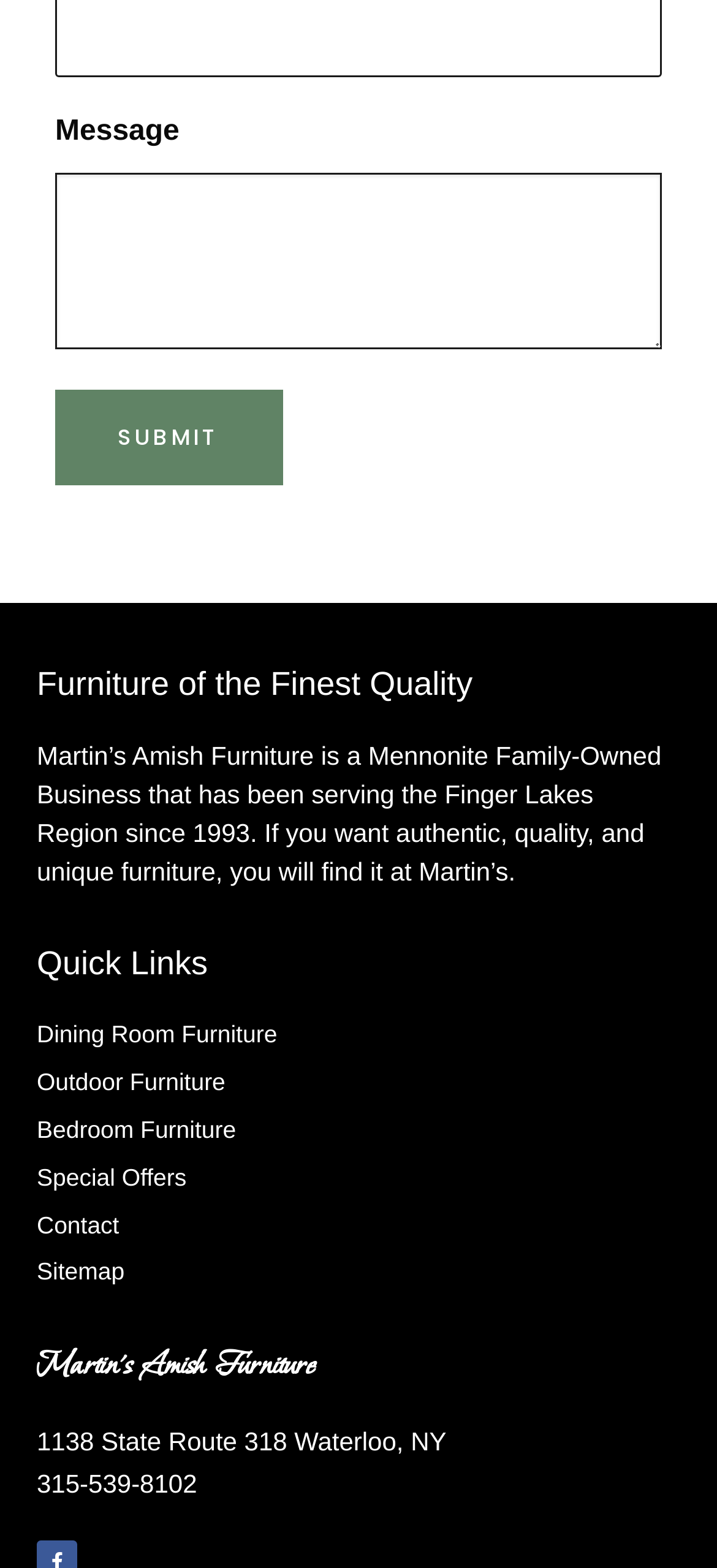Please find the bounding box coordinates of the element that you should click to achieve the following instruction: "View dining room furniture". The coordinates should be presented as four float numbers between 0 and 1: [left, top, right, bottom].

[0.051, 0.649, 0.949, 0.673]